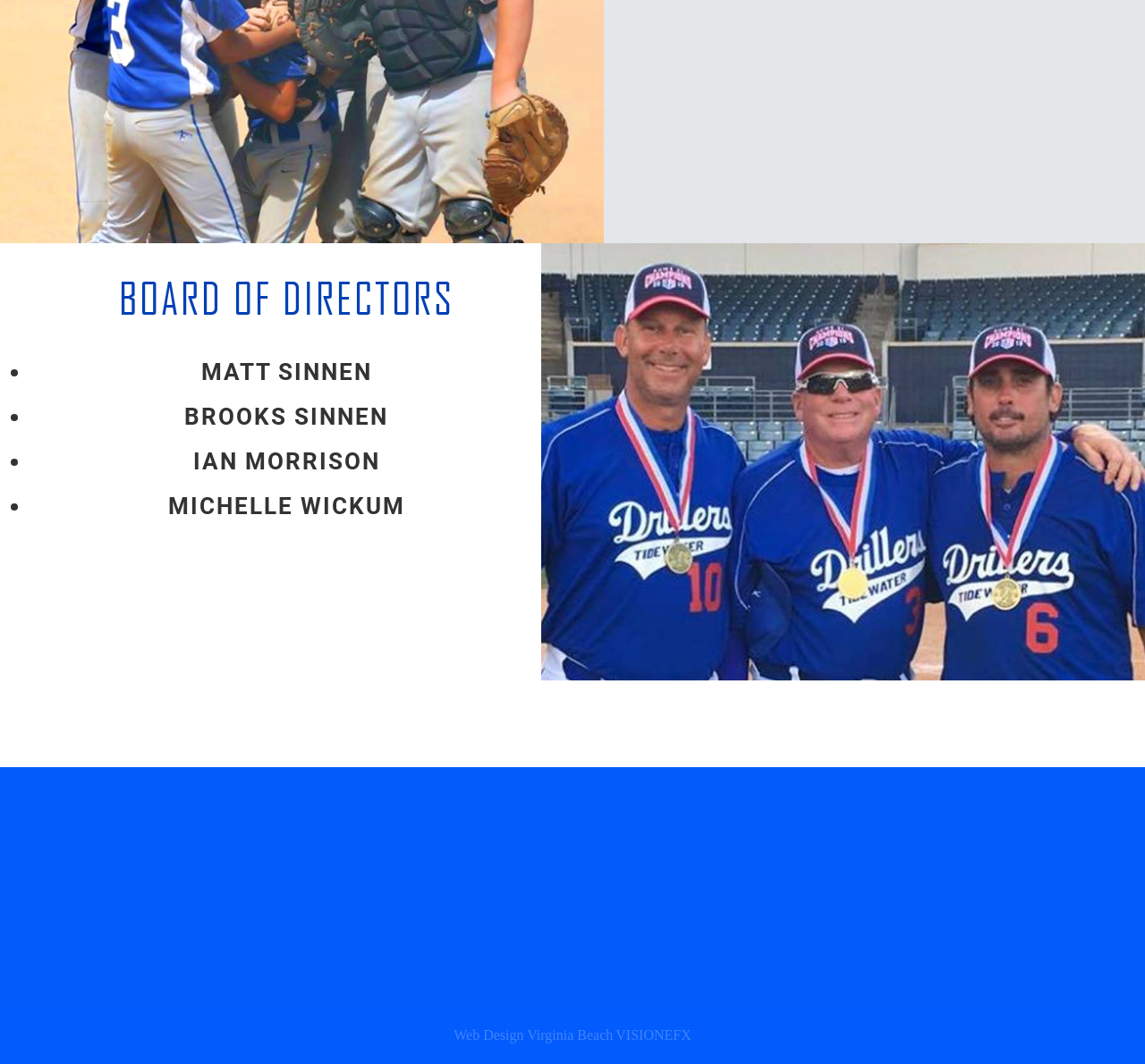Find the bounding box of the UI element described as: "VISIONEFX". The bounding box coordinates should be given as four float values between 0 and 1, i.e., [left, top, right, bottom].

[0.538, 0.963, 0.604, 0.983]